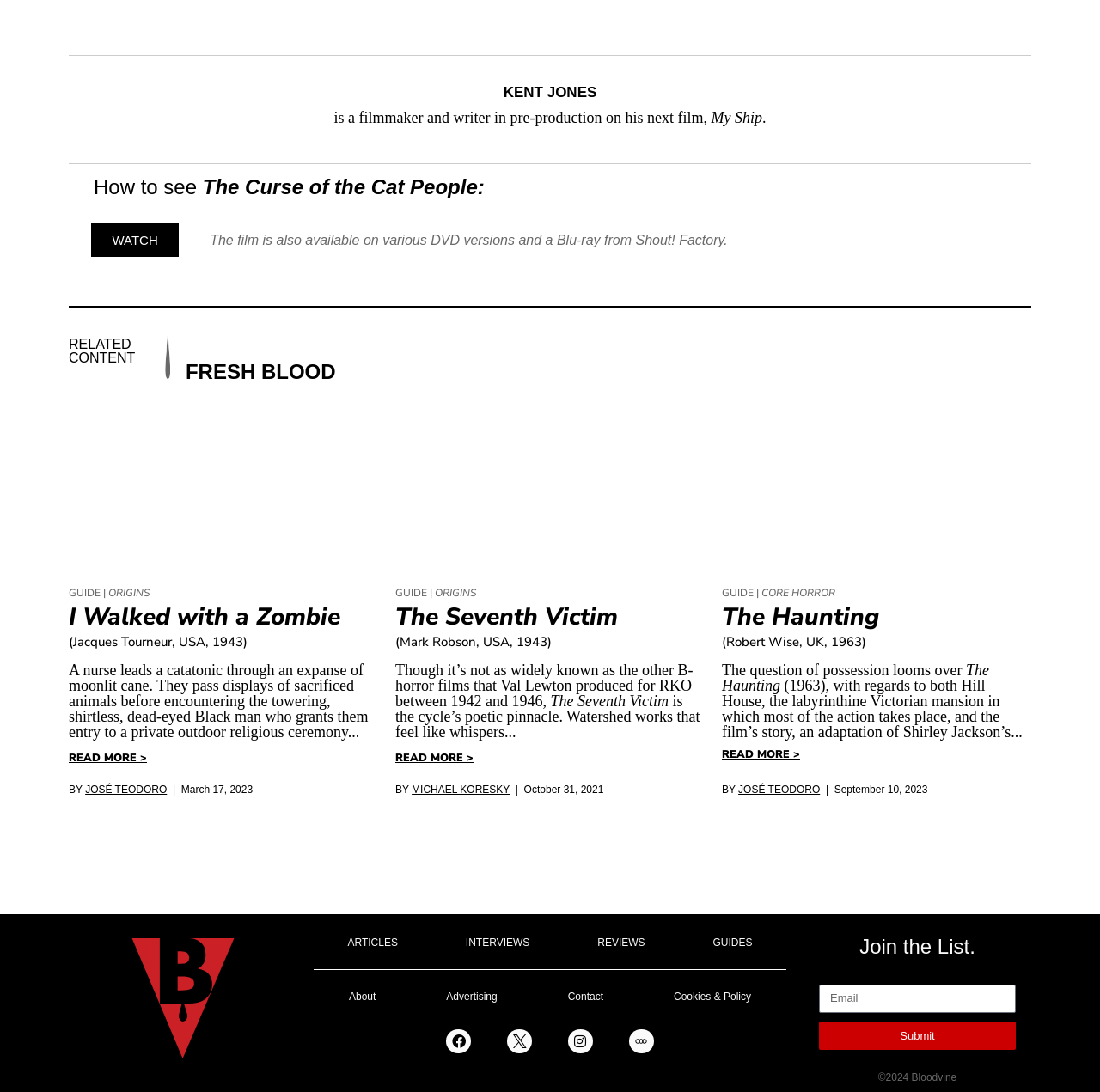Given the following UI element description: "parent_node: Email name="form_fields[email]" placeholder="Email"", find the bounding box coordinates in the webpage screenshot.

[0.745, 0.901, 0.923, 0.927]